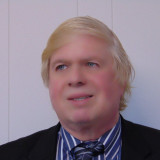Give a one-word or short phrase answer to this question: 
What is the hair color of Leonard R. Boyer?

light blond